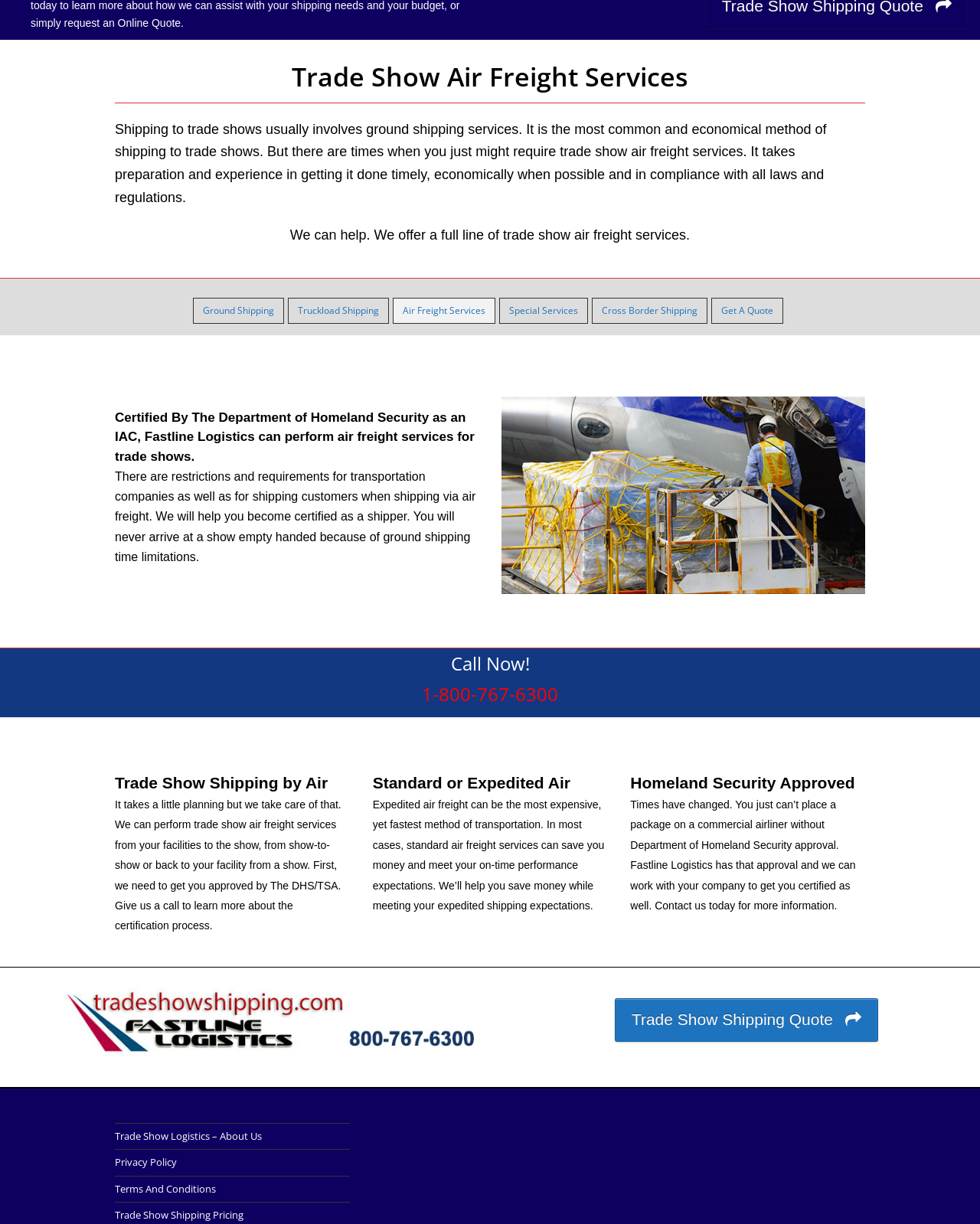Please determine the bounding box coordinates, formatted as (top-left x, top-left y, bottom-right x, bottom-right y), with all values as floating point numbers between 0 and 1. Identify the bounding box of the region described as: Trade Show Shipping Quote

[0.627, 0.815, 0.896, 0.851]